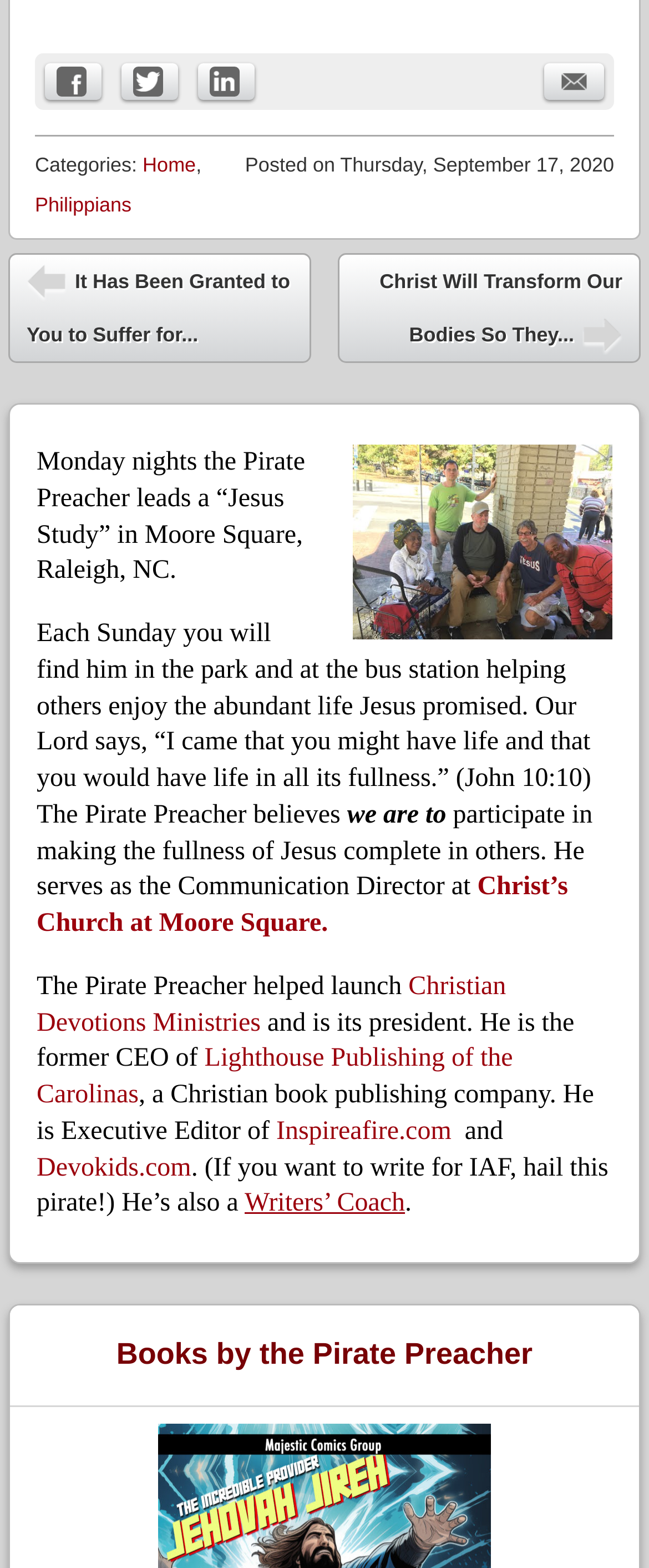Determine the bounding box coordinates of the clickable element necessary to fulfill the instruction: "Share on Facebook". Provide the coordinates as four float numbers within the 0 to 1 range, i.e., [left, top, right, bottom].

[0.069, 0.04, 0.156, 0.064]